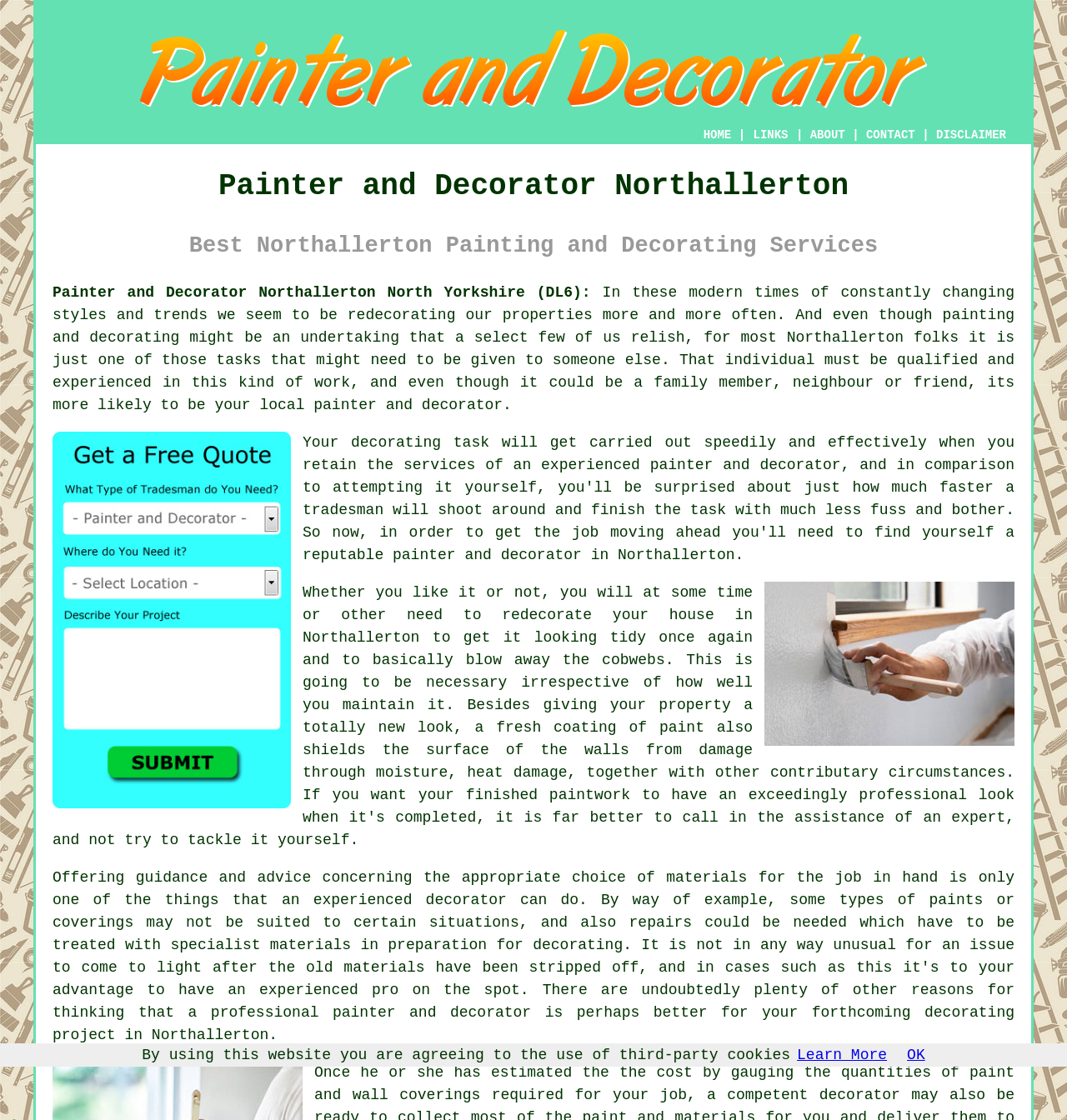Identify the primary heading of the webpage and provide its text.

Painter and Decorator Northallerton